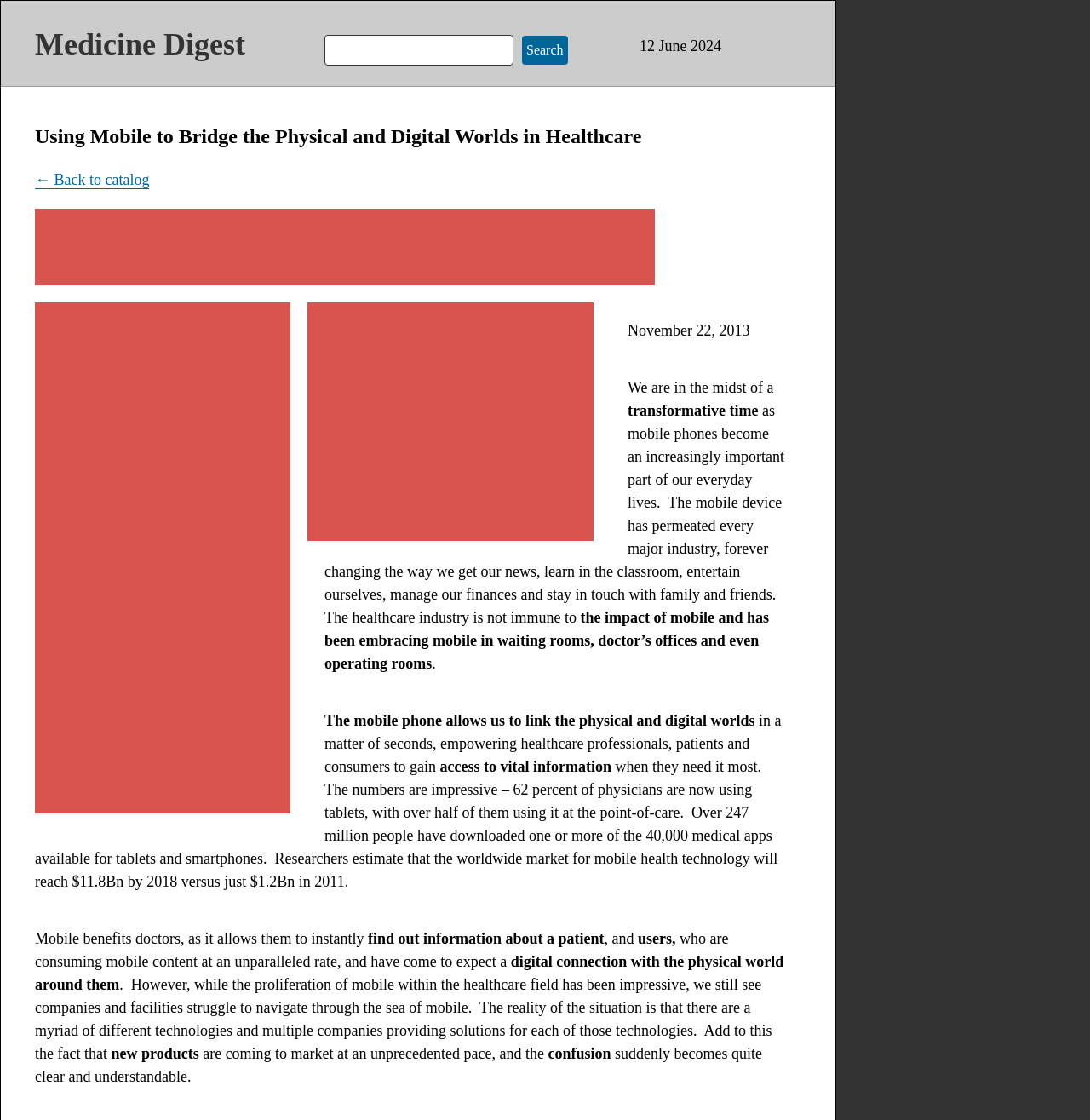Based on the image, please elaborate on the answer to the following question:
What percentage of physicians use tablets?

According to the text, '62 percent of physicians are now using tablets', which indicates that a significant majority of physicians have adopted tablet technology.